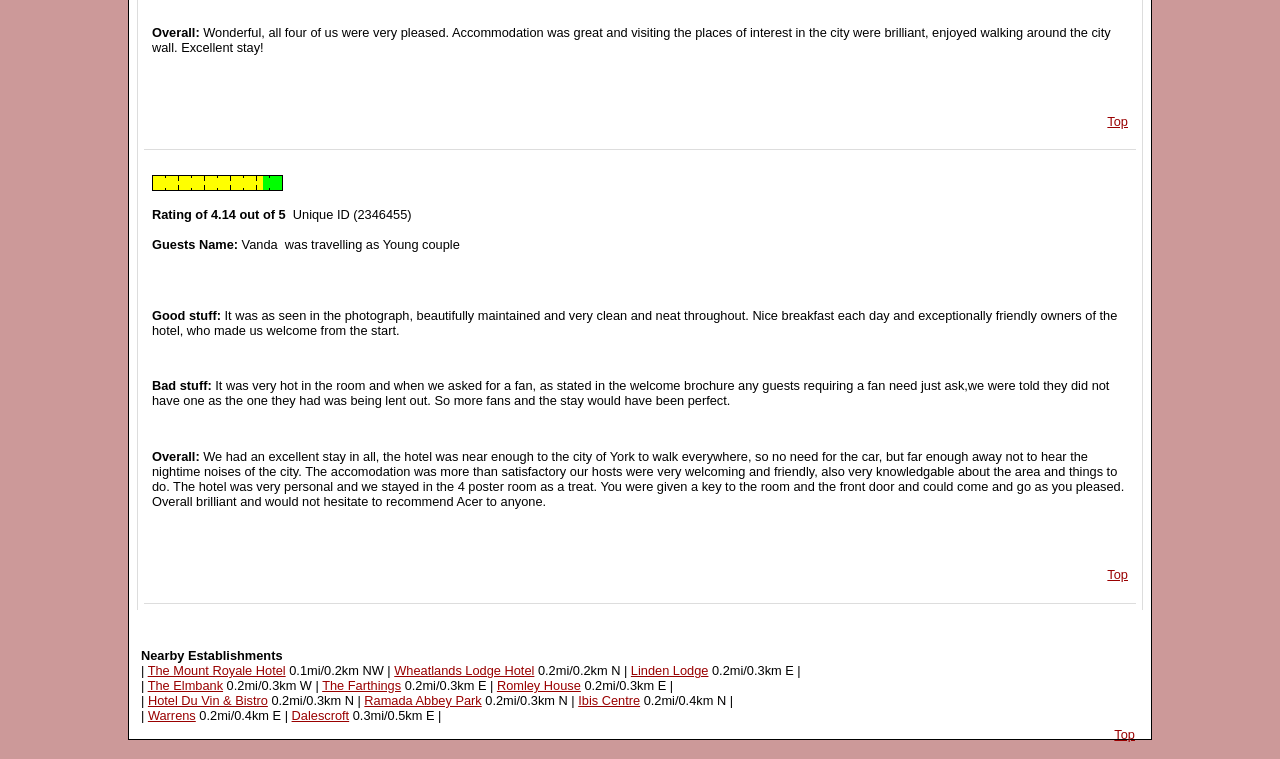Locate the bounding box coordinates of the element to click to perform the following action: 'Explore the 'Hotel Du Vin & Bistro''. The coordinates should be given as four float values between 0 and 1, in the form of [left, top, right, bottom].

[0.116, 0.913, 0.209, 0.933]